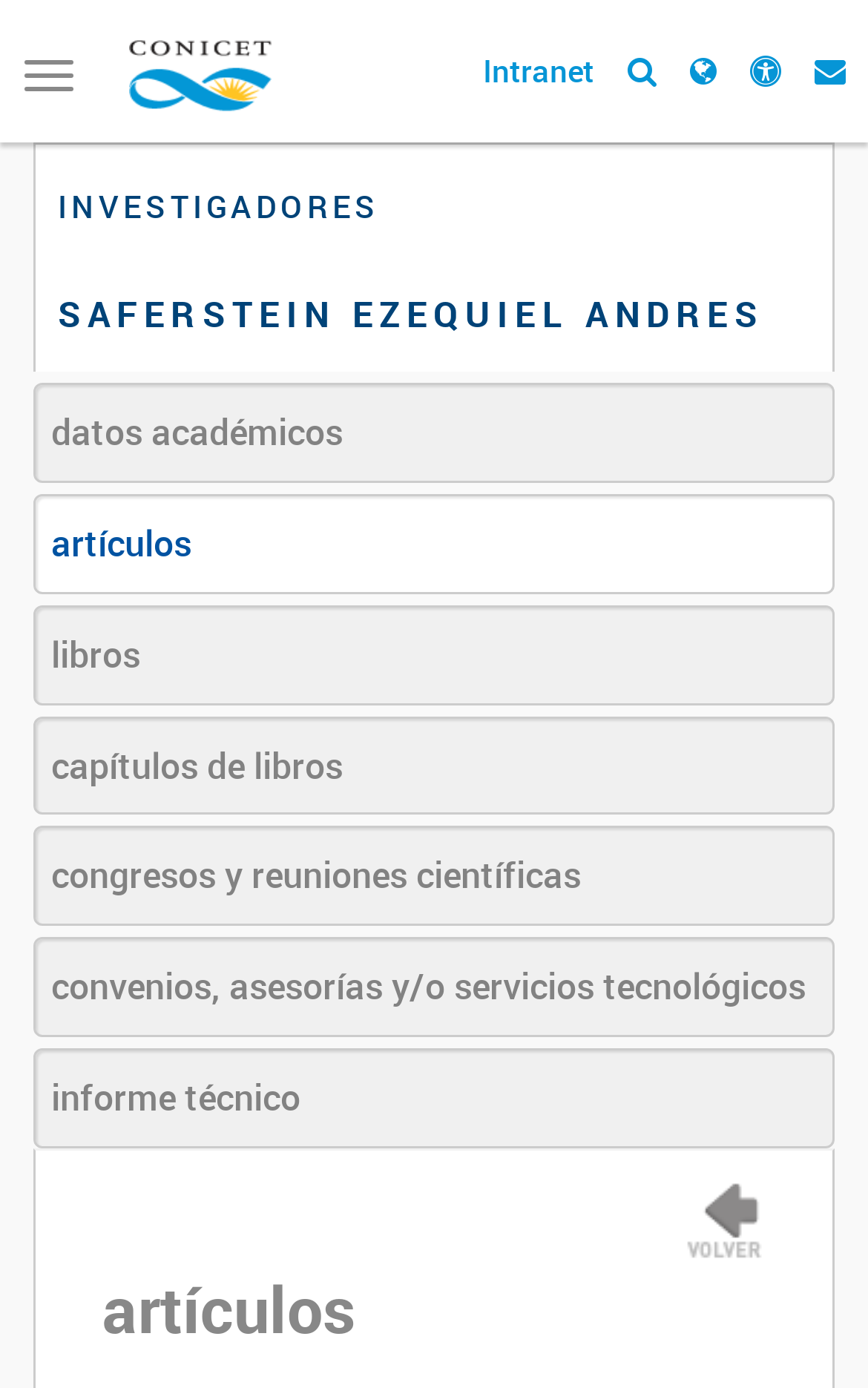How many types of publications are listed?
Please give a detailed answer to the question using the information shown in the image.

The types of publications are listed on the left side of the webpage, and they include 'datos académicos', 'artículos', 'libros', 'capítulos de libros', 'congresos y reuniones científicas', 'convenios, asesorías y/o servicios tecnológicos', and 'informe técnico'. There are 7 types of publications in total.